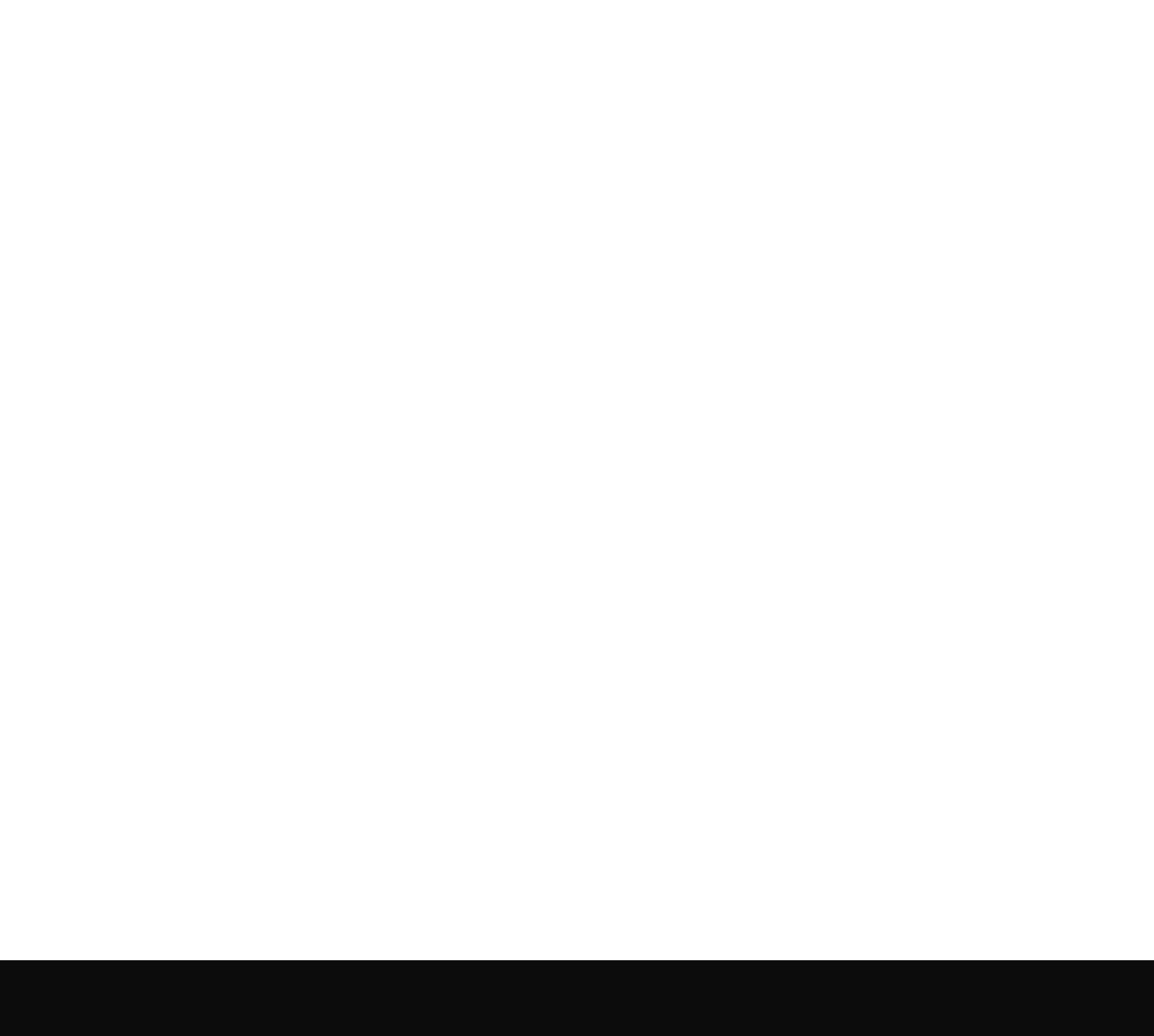Please predict the bounding box coordinates of the element's region where a click is necessary to complete the following instruction: "Click the link to read about AMBITION ENERGY – CW43". The coordinates should be represented by four float numbers between 0 and 1, i.e., [left, top, right, bottom].

[0.037, 0.69, 0.33, 0.74]